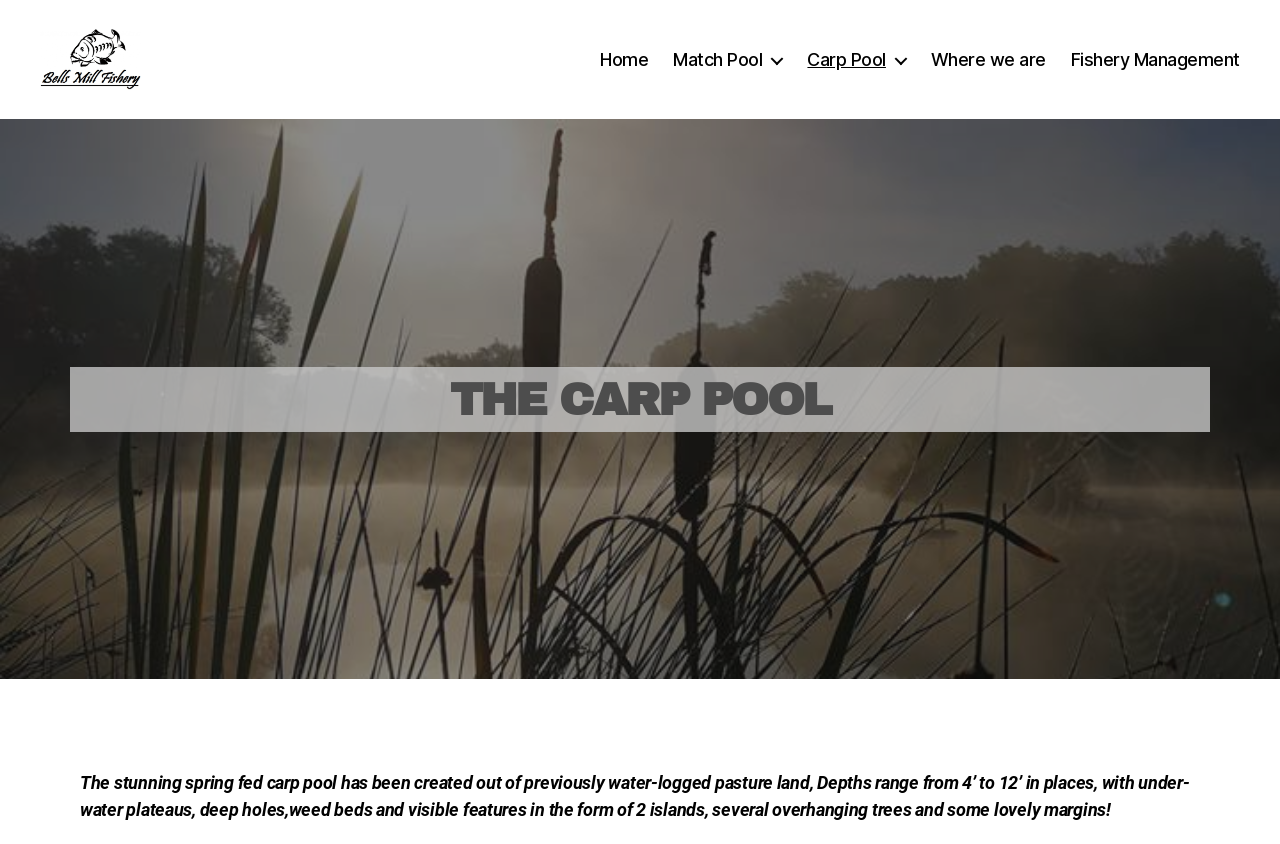What is the orientation of the navigation bar?
Refer to the image and give a detailed answer to the question.

The navigation element is described as 'Horizontal', which indicates that the navigation bar is oriented horizontally.